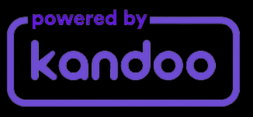Please provide a short answer using a single word or phrase for the question:
What is the role of Kandoo according to the image?

Regulated credit broker